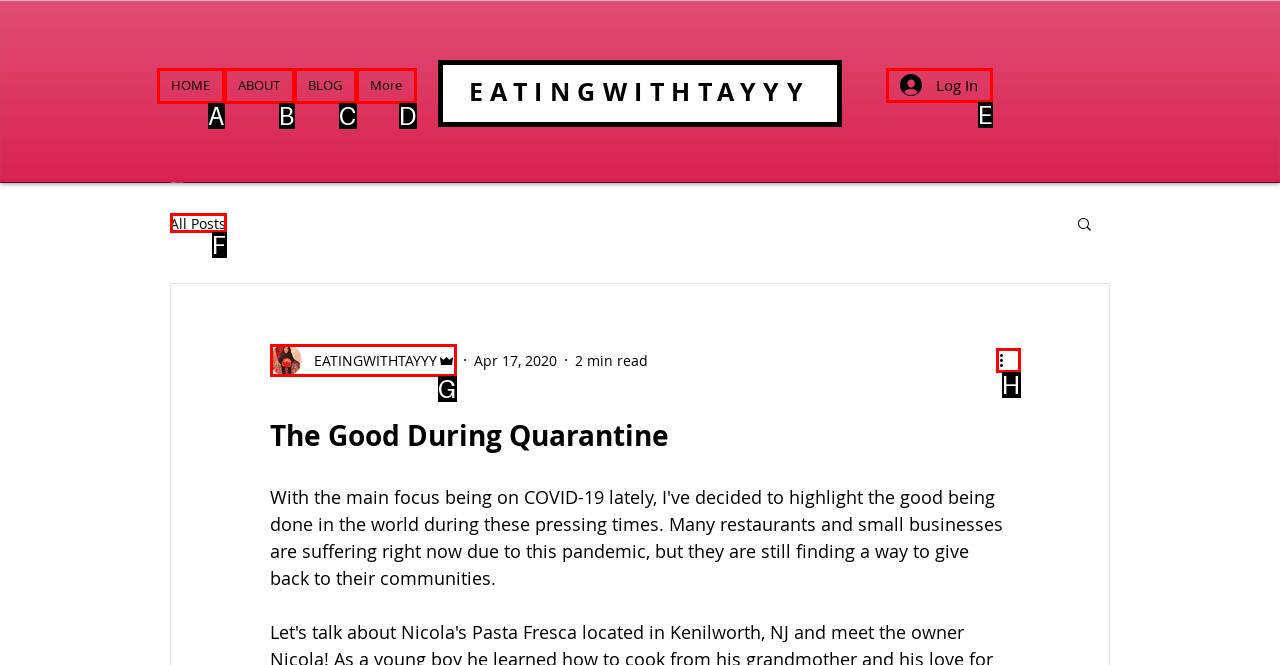Which HTML element fits the description: aria-label="More actions"? Respond with the letter of the appropriate option directly.

H